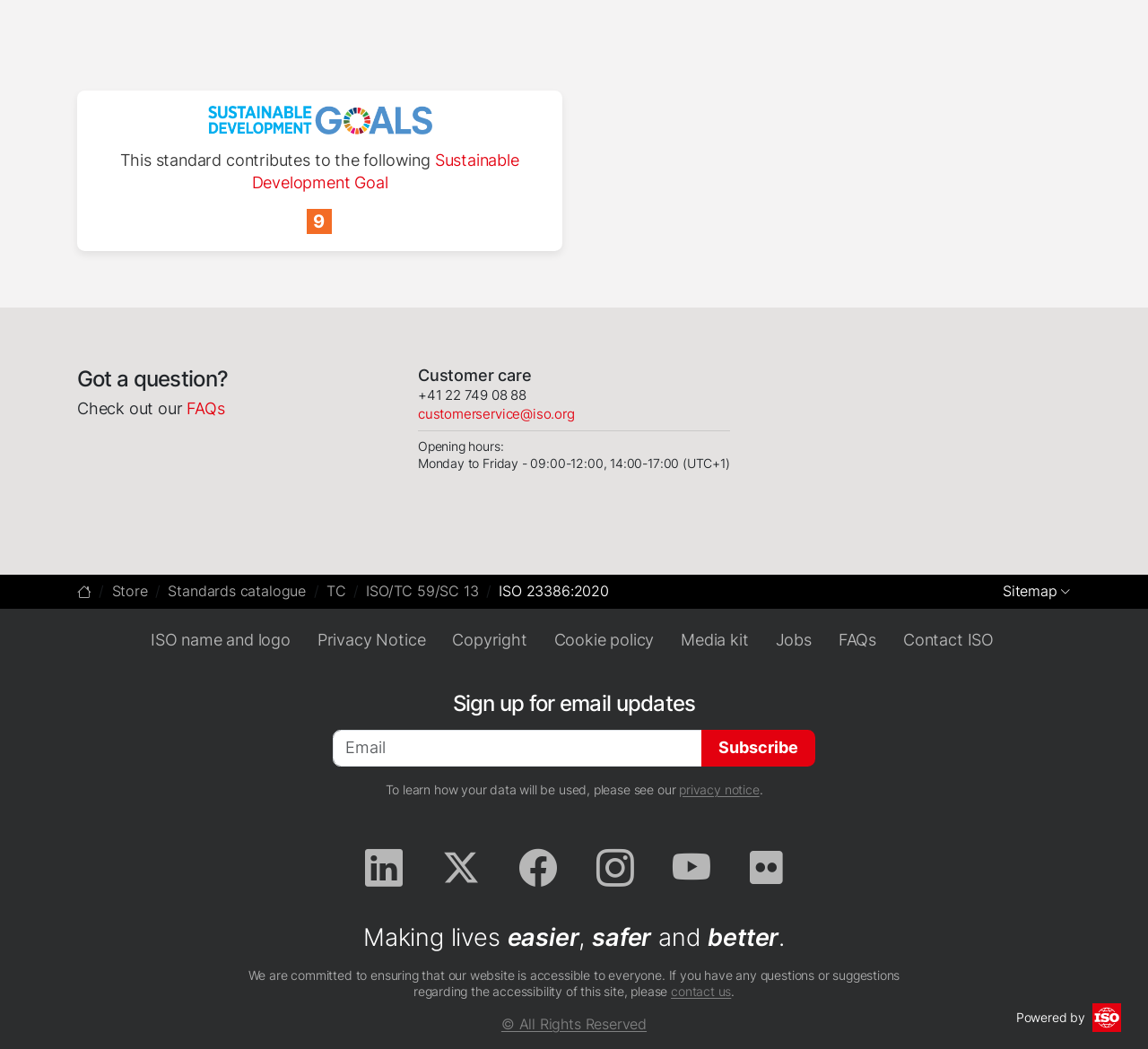Identify the bounding box of the HTML element described here: "title="Facebook"". Provide the coordinates as four float numbers between 0 and 1: [left, top, right, bottom].

[0.452, 0.804, 0.485, 0.847]